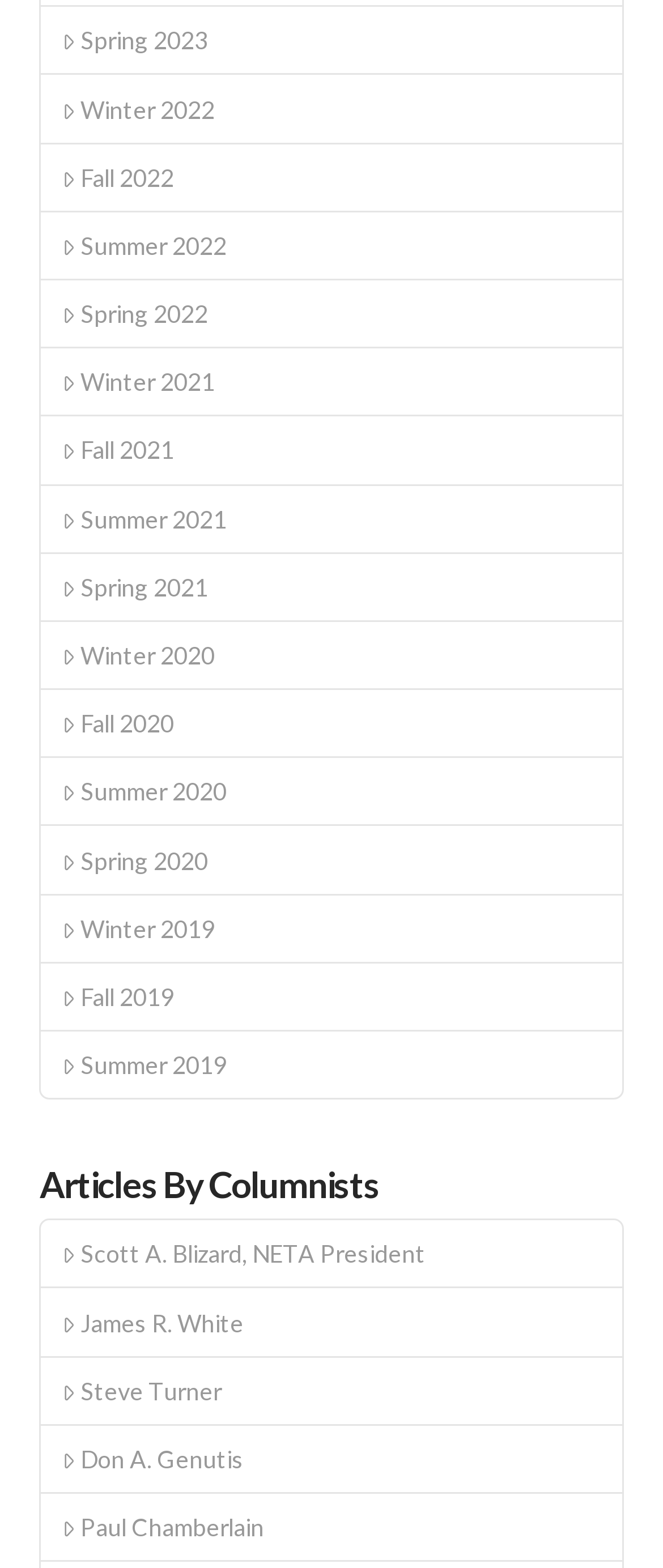Analyze the image and deliver a detailed answer to the question: Who is the first columnist listed?

I looked at the links under the heading 'Articles By Columnists' and found that the first link is 'Scott A. Blizard, NETA President'.